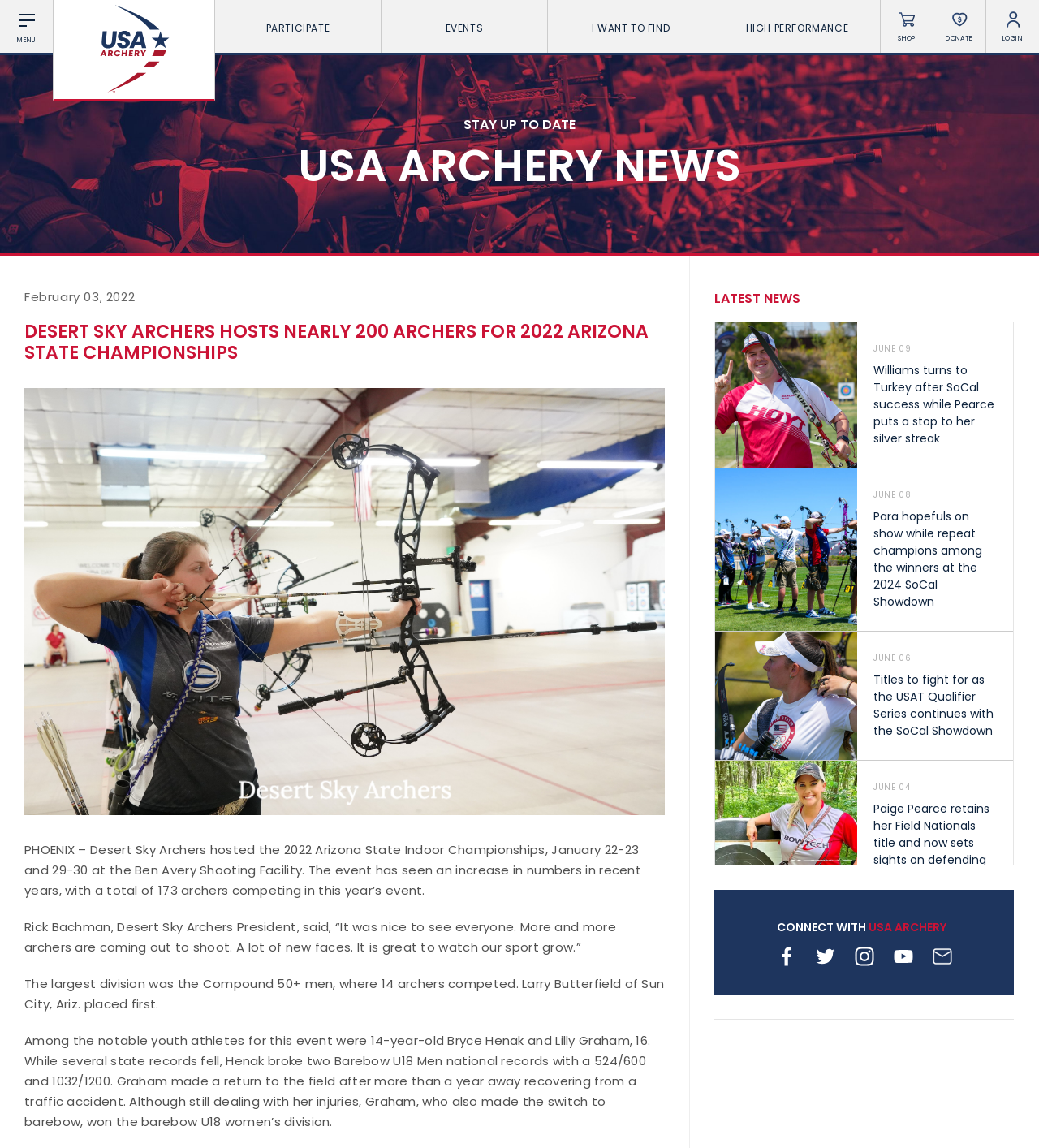Find the bounding box coordinates of the area that needs to be clicked in order to achieve the following instruction: "Check out the LATEST NEWS". The coordinates should be specified as four float numbers between 0 and 1, i.e., [left, top, right, bottom].

[0.688, 0.255, 0.976, 0.266]